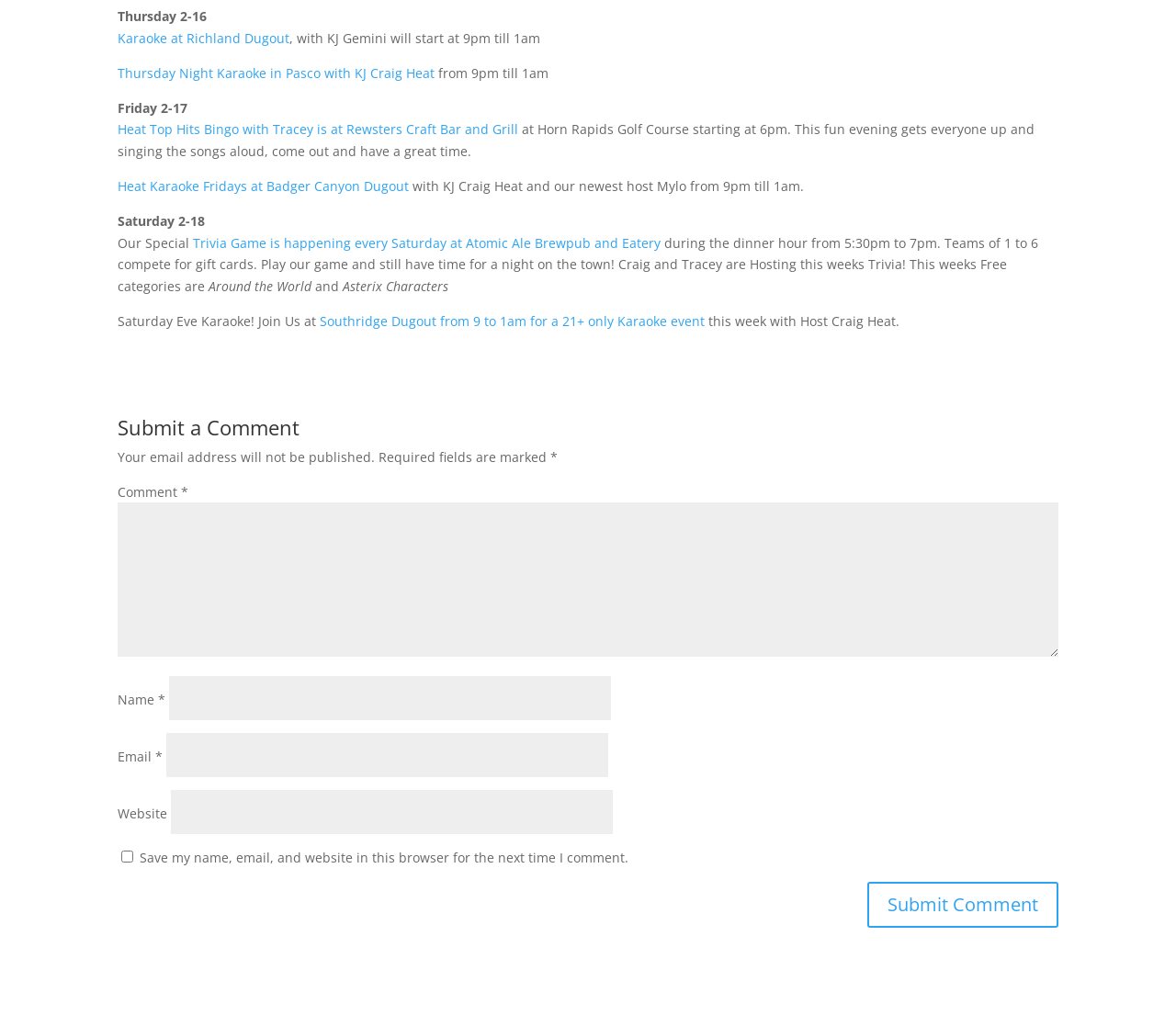Find the UI element described as: "parent_node: Name * name="author"" and predict its bounding box coordinates. Ensure the coordinates are four float numbers between 0 and 1, [left, top, right, bottom].

[0.144, 0.666, 0.52, 0.71]